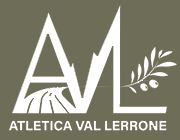What does the pathway or road graphic symbolize?
Please respond to the question thoroughly and include all relevant details.

The pathway or road graphic in the logo is meant to evoke a sense of movement and activity, which is fitting for an athletic organization. This element suggests that the organization is dynamic and engaged in various pursuits.